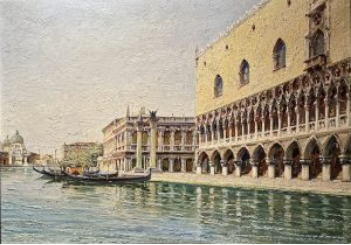Answer the question in a single word or phrase:
What architectural style is the Doge's Palace?

Gothic